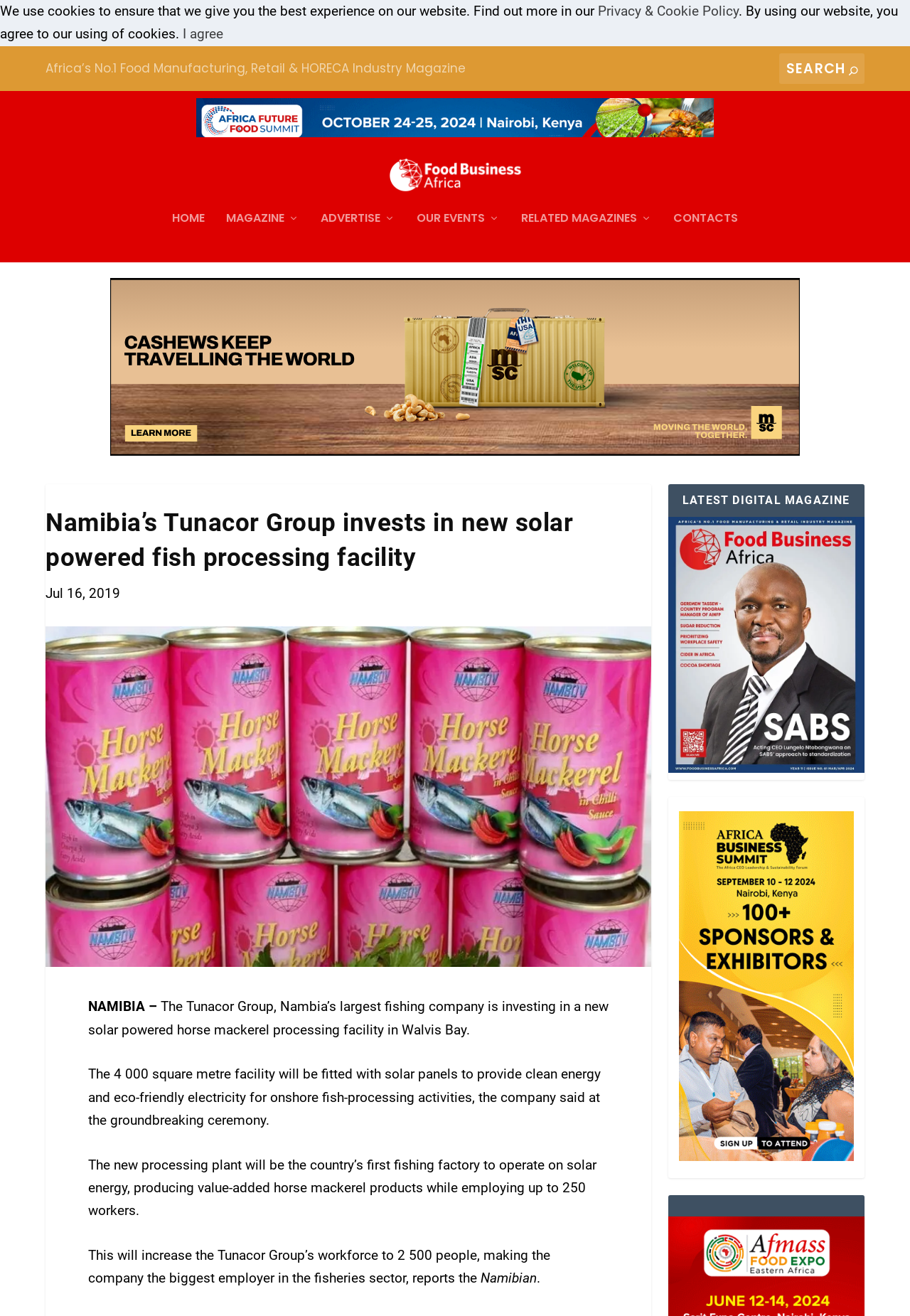What is the name of the magazine that published this article?
Use the information from the image to give a detailed answer to the question.

The article is published on a website with the title 'Food Business Africa Magazine' at the top, and the logo of the magazine is also displayed on the page. Therefore, the name of the magazine that published this article is Food Business Africa Magazine.